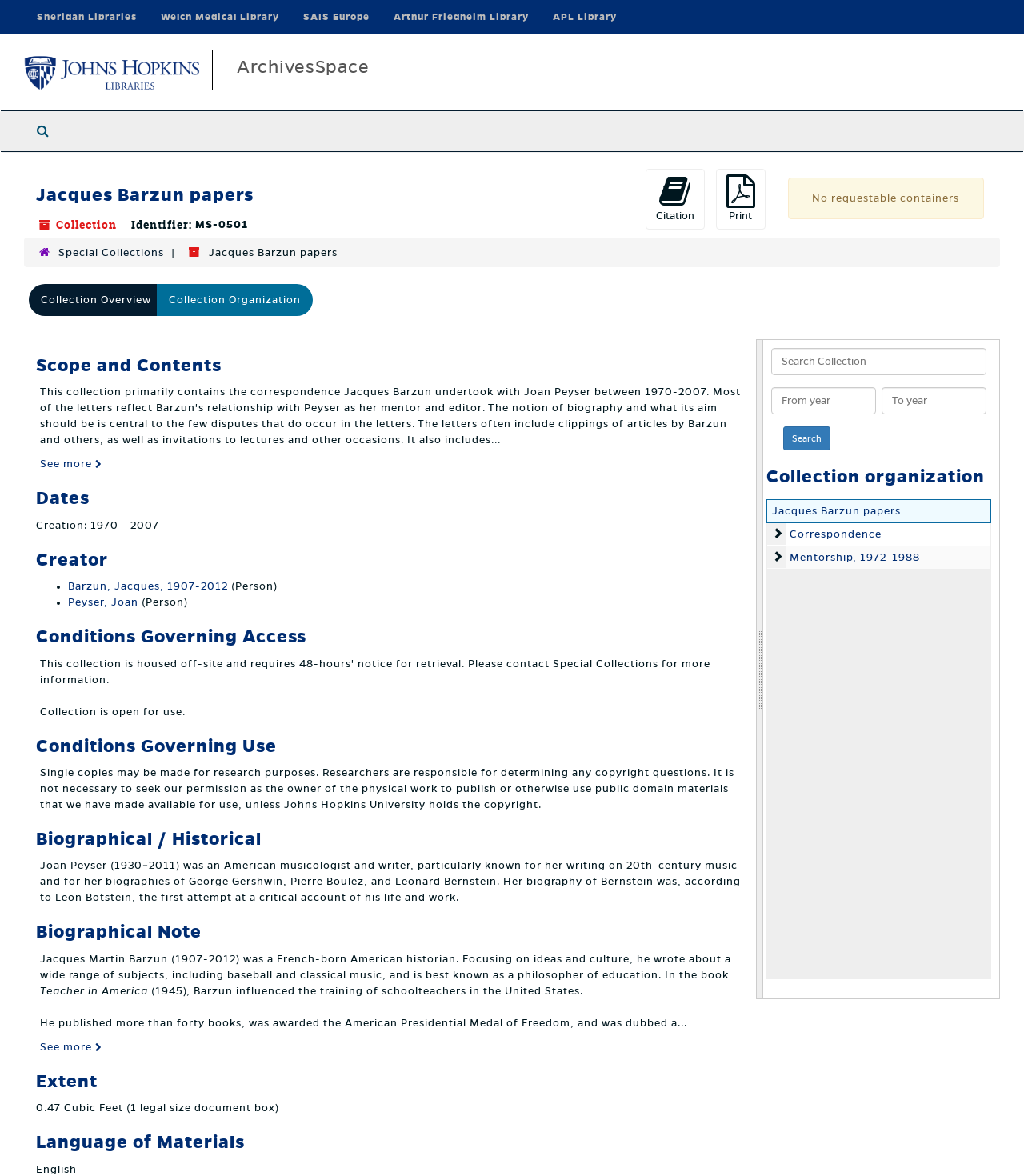Please identify the bounding box coordinates of the element's region that needs to be clicked to fulfill the following instruction: "Print the page". The bounding box coordinates should consist of four float numbers between 0 and 1, i.e., [left, top, right, bottom].

[0.699, 0.144, 0.748, 0.195]